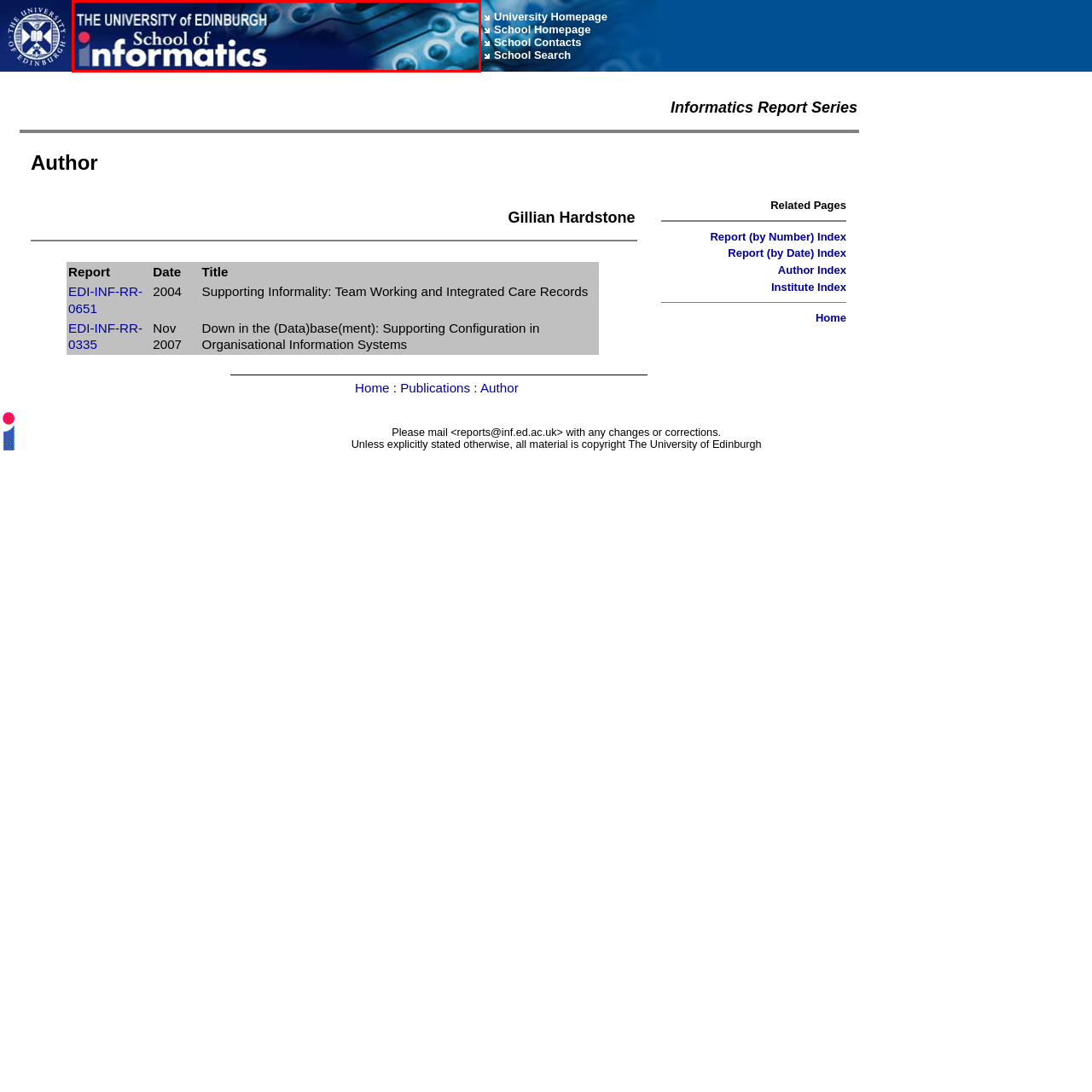Describe in detail what you see in the image highlighted by the red border.

The image showcases the logo of the School of Informatics at The University of Edinburgh. The design features a visually striking blue background, complemented by digital motifs that suggest a focus on technology and innovation. Prominently displayed is the text "THE UNIVERSITY of EDINBURGH" in bold uppercase letters, followed by "School of Informatics" in a larger, eye-catching font. This graphic exemplifies the school's dedication to blending traditional academic excellence with modern informatics, illustrating its role as a leading institution in the field.